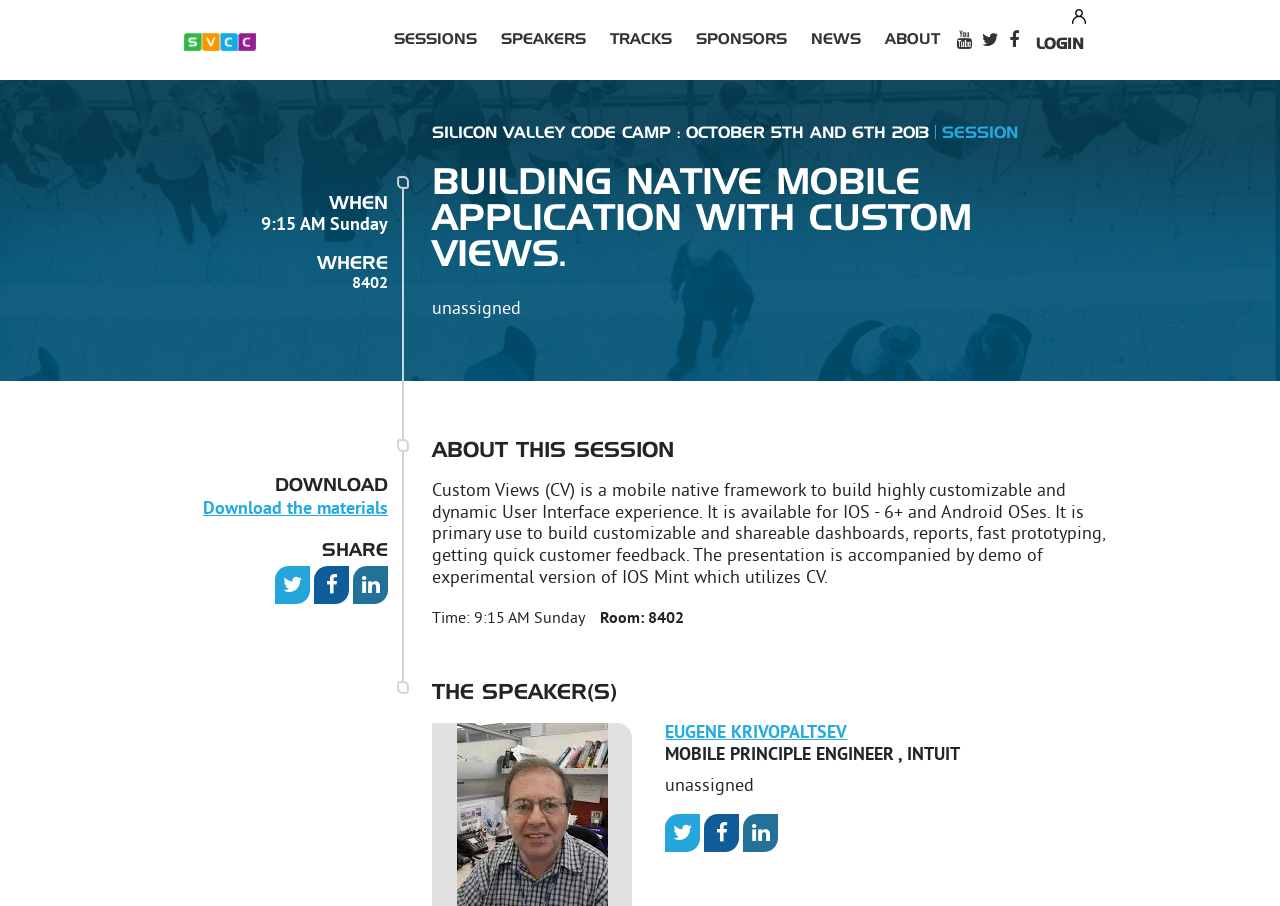With reference to the screenshot, provide a detailed response to the question below:
What is the event name?

The event name is obtained from the root element 'Silicon Valley Code Camp' which is focused, indicating that it is the main title of the webpage.